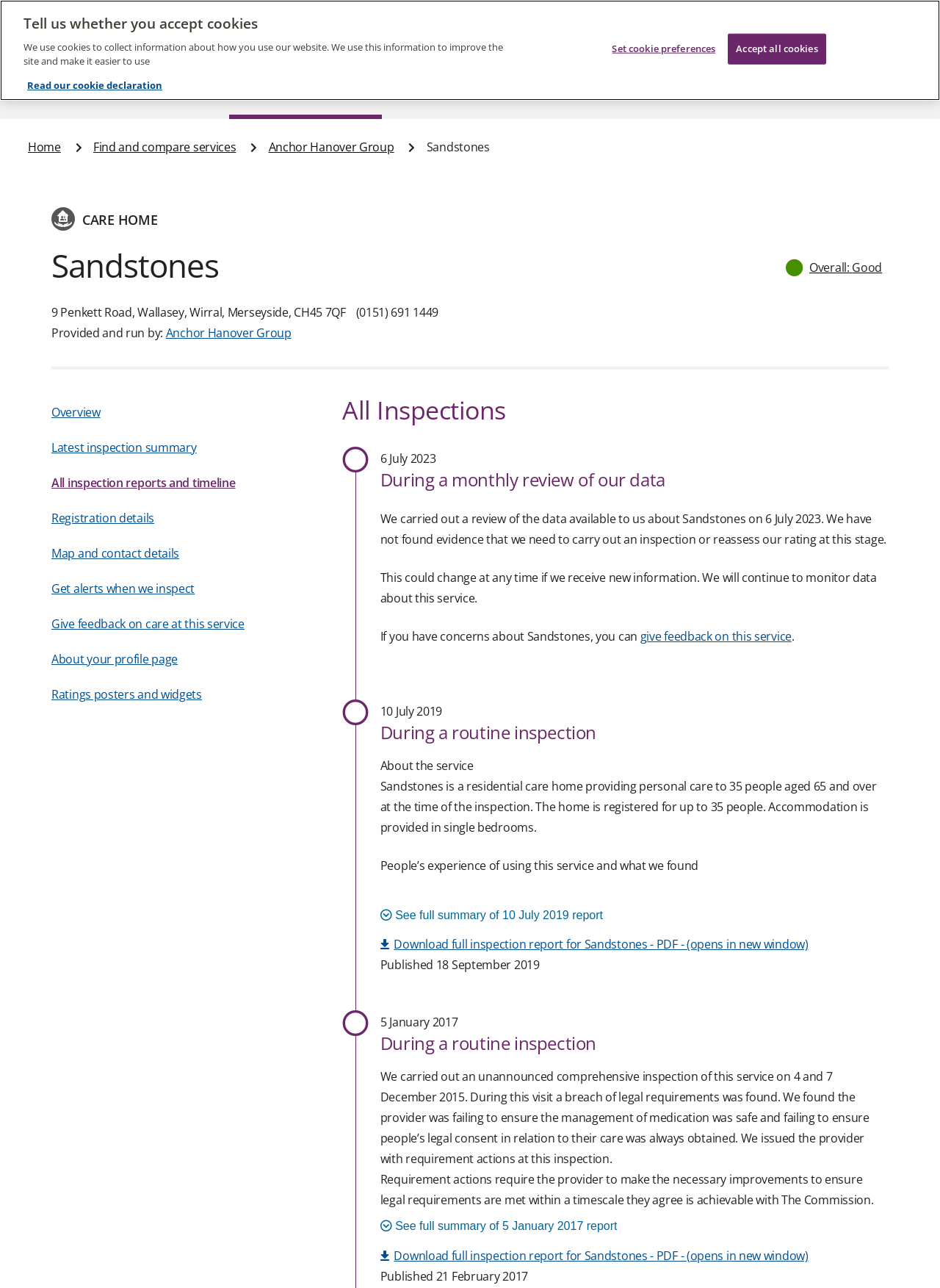Find the bounding box coordinates of the element's region that should be clicked in order to follow the given instruction: "View the full inspection report for Sandstones". The coordinates should consist of four float numbers between 0 and 1, i.e., [left, top, right, bottom].

[0.404, 0.727, 0.86, 0.74]